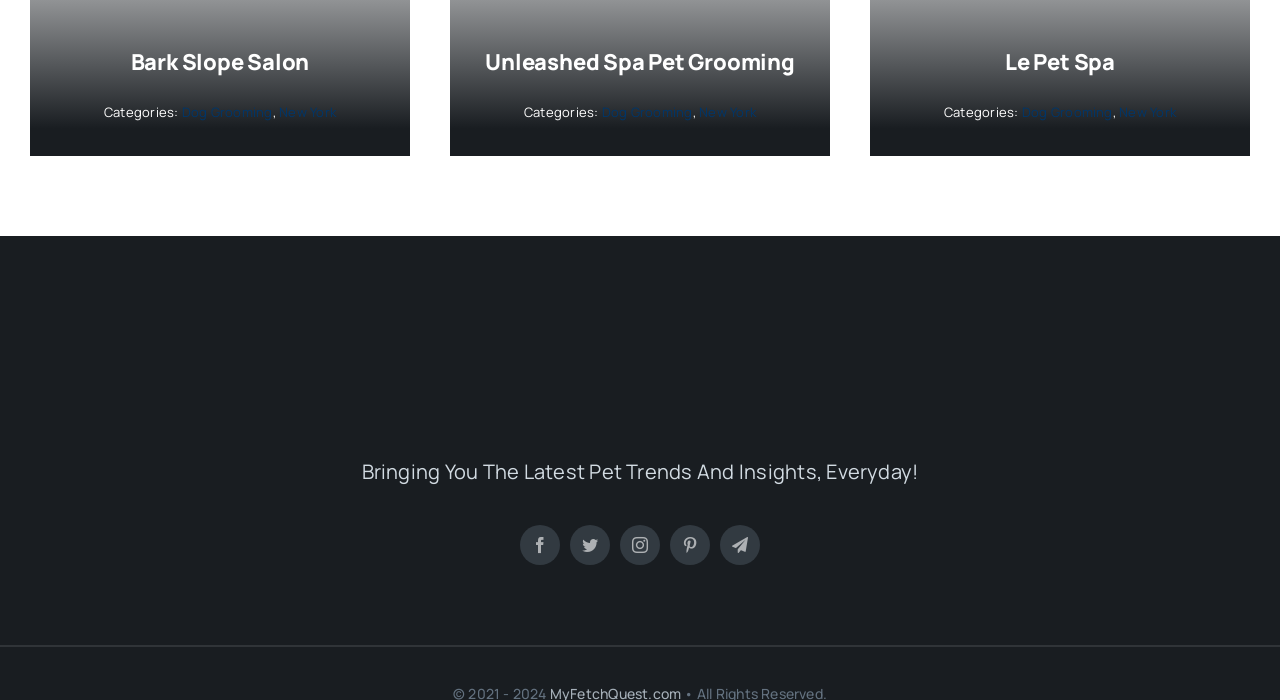What is the location of the listed businesses?
Provide a one-word or short-phrase answer based on the image.

New York